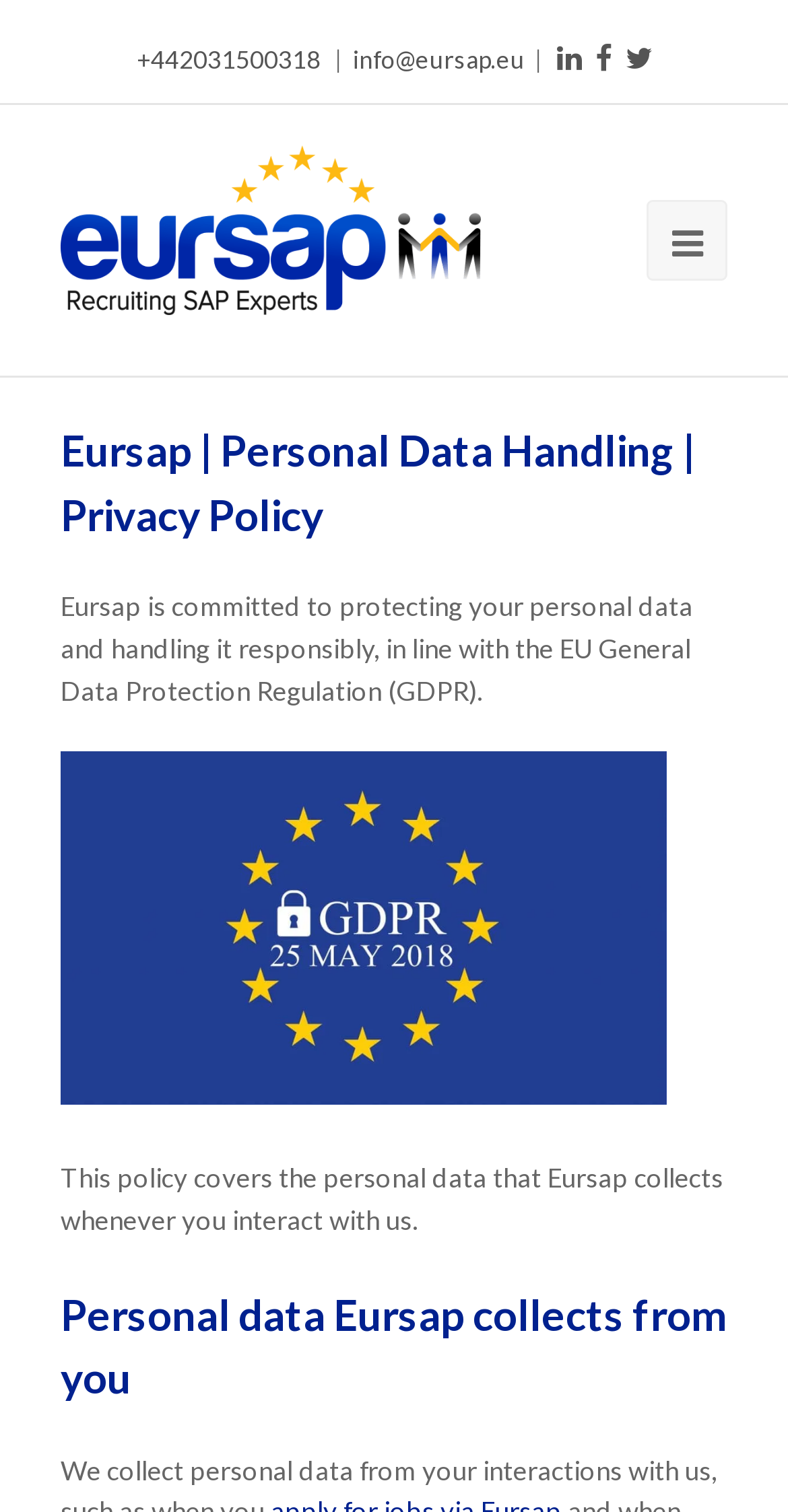Analyze the image and provide a detailed answer to the question: What is the phone number to contact Eursap?

I found the phone number by looking at the links on the webpage, specifically the one with the OCR text '+442031500318' which is located at the top of the page.